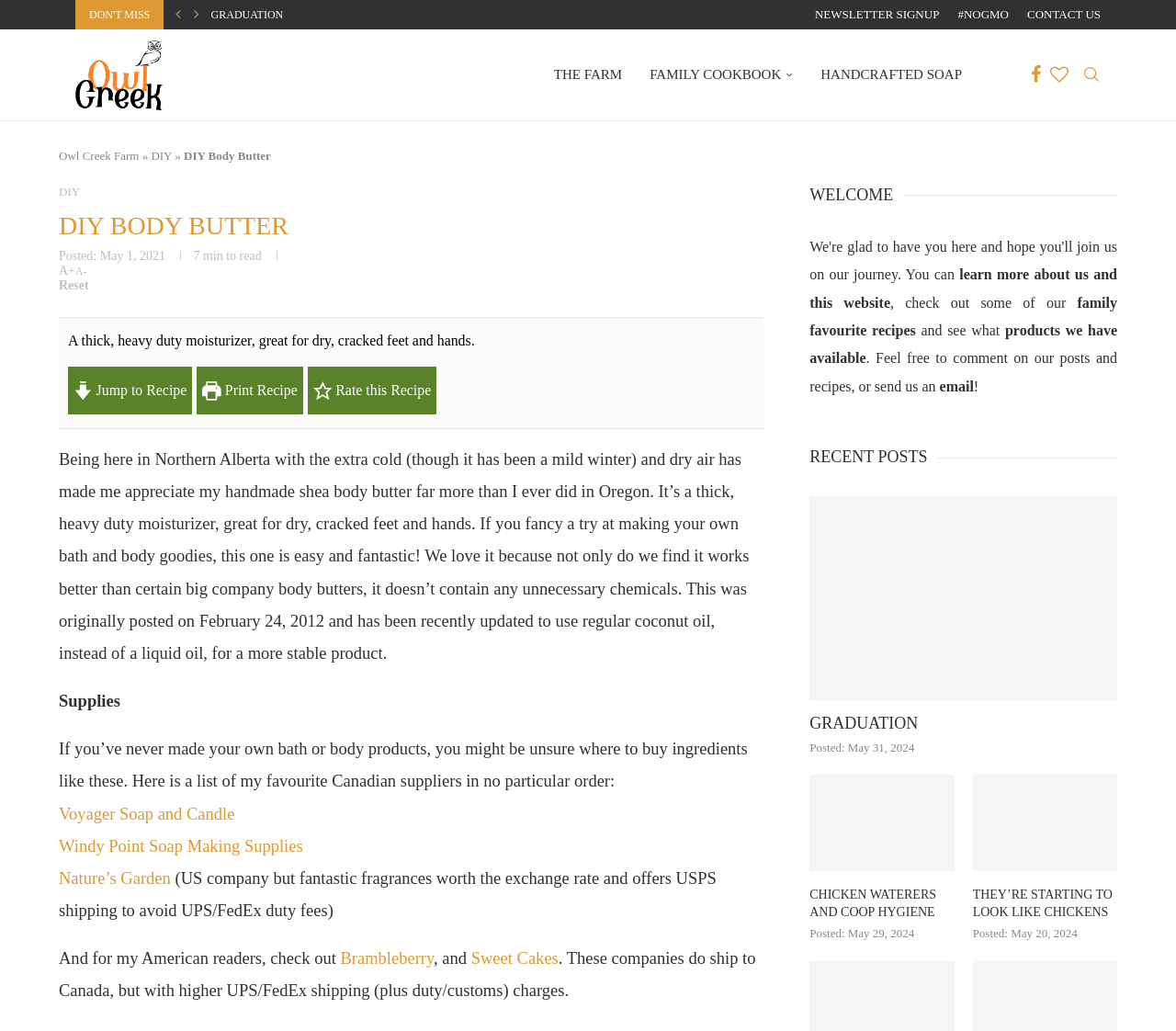Locate the bounding box coordinates of the element's region that should be clicked to carry out the following instruction: "Click on the 'Jump to Recipe' link". The coordinates need to be four float numbers between 0 and 1, i.e., [left, top, right, bottom].

[0.058, 0.355, 0.163, 0.402]